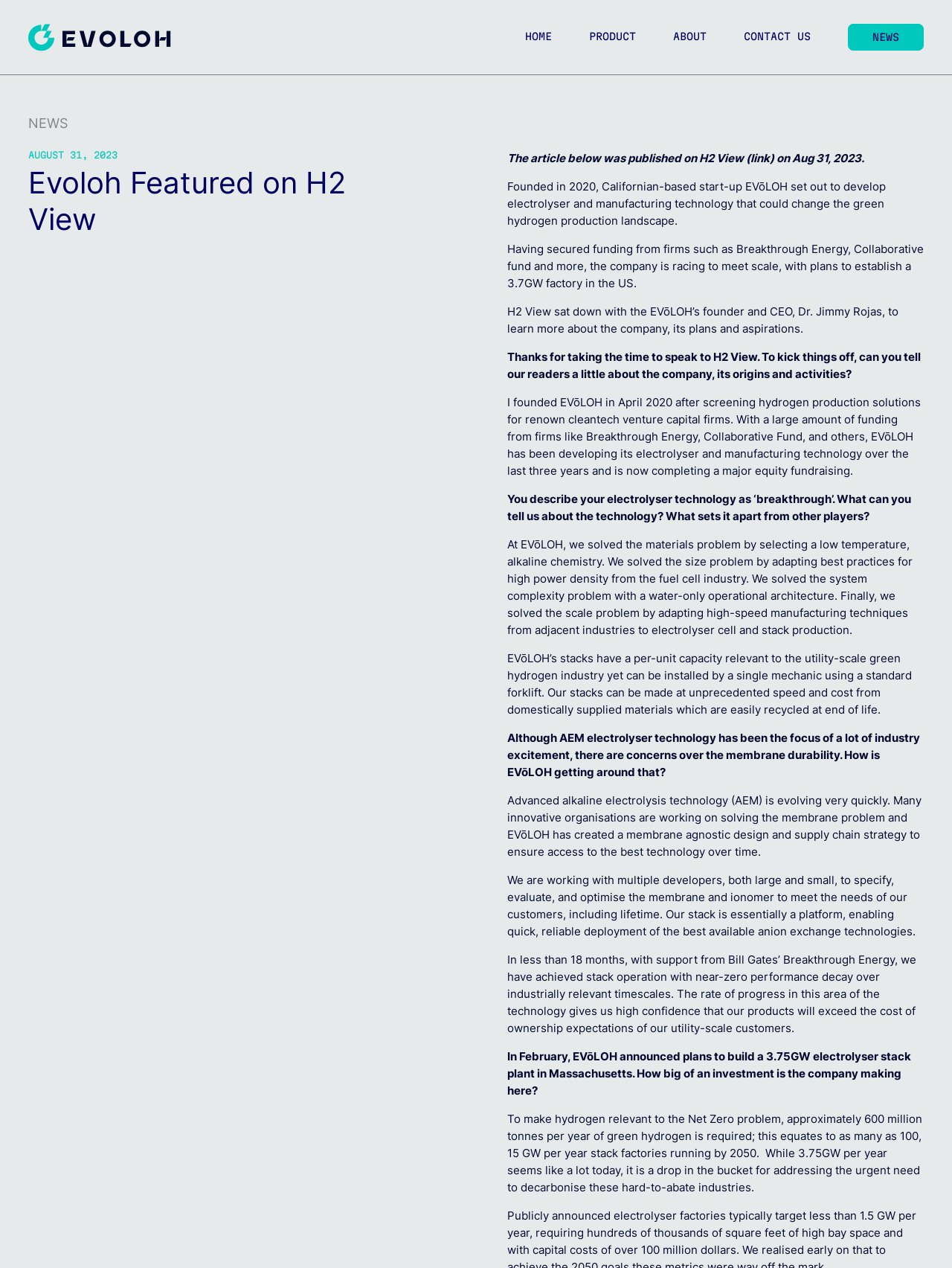Provide your answer in a single word or phrase: 
What is the capacity of EVōLOH's stacks?

Utility-scale